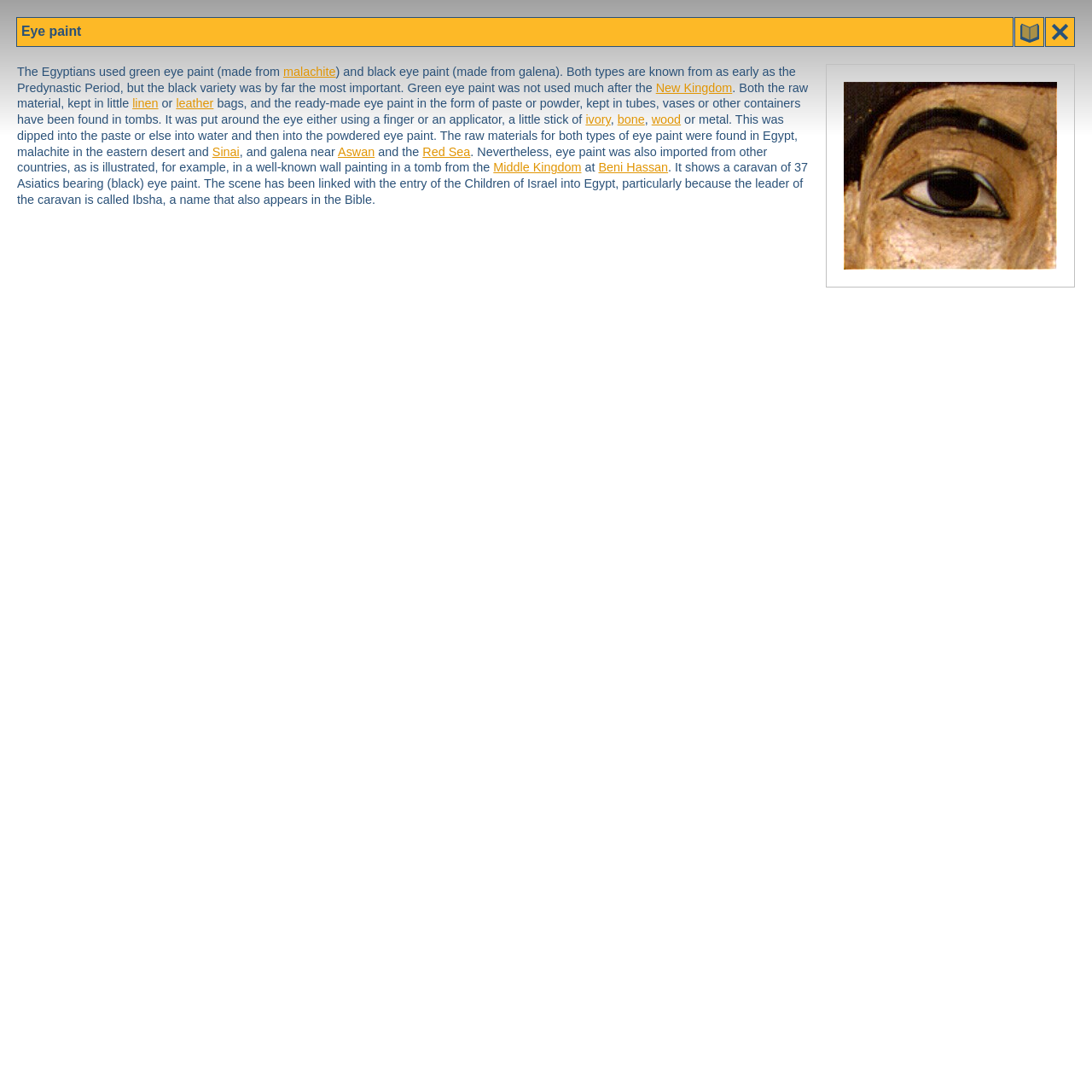Determine the bounding box coordinates (top-left x, top-left y, bottom-right x, bottom-right y) of the UI element described in the following text: linen

[0.121, 0.089, 0.145, 0.101]